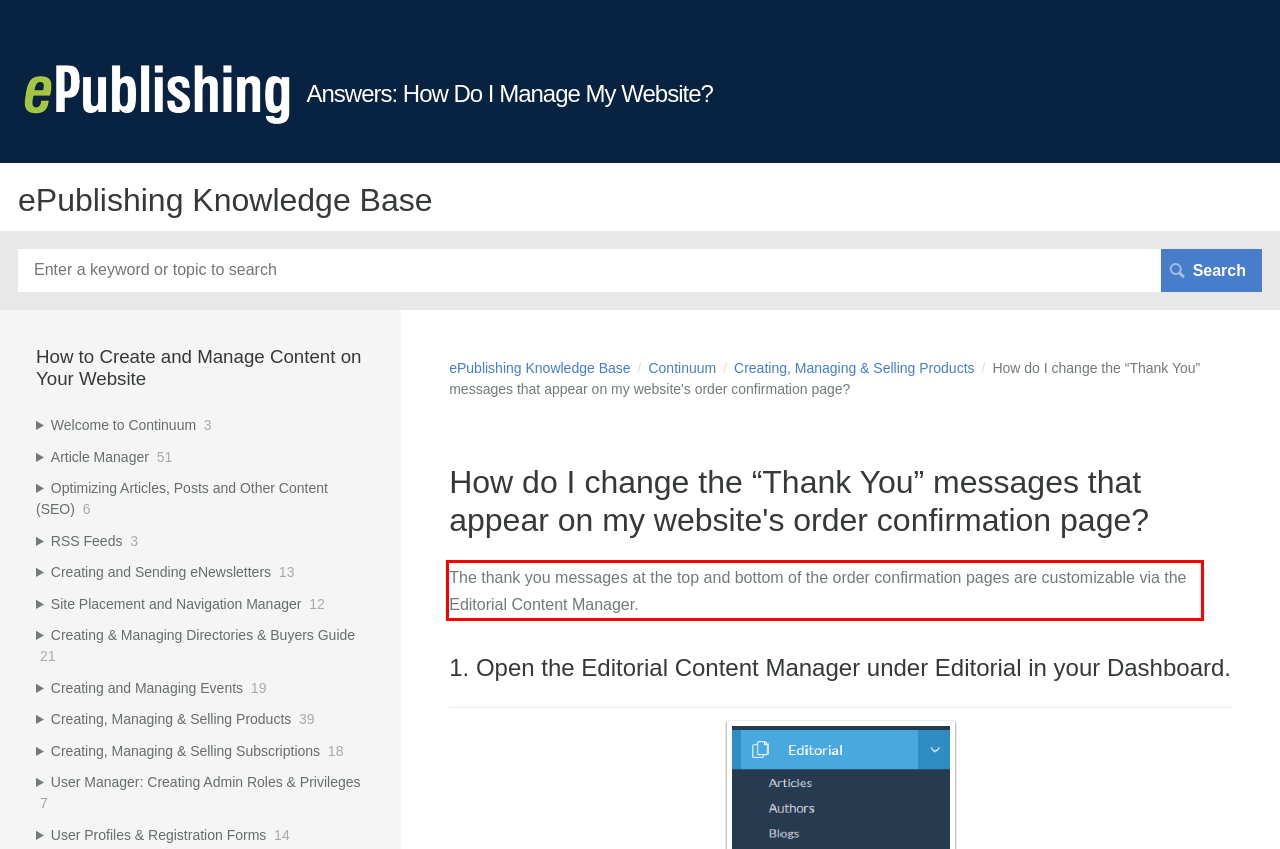Please perform OCR on the text within the red rectangle in the webpage screenshot and return the text content.

The thank you messages at the top and bottom of the order confirmation pages are customizable via the Editorial Content Manager.